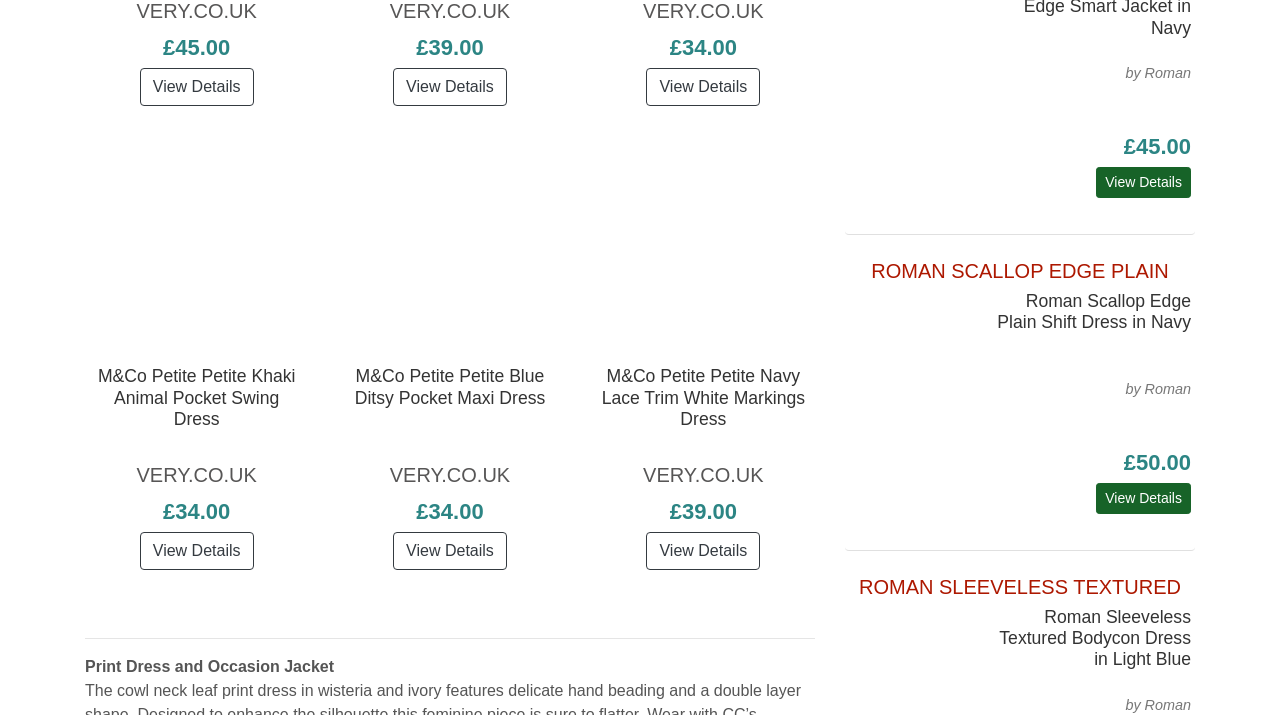What is the price of the M&Co Petite Petite Khaki Animal Pocket Swing Dress?
Please respond to the question with a detailed and thorough explanation.

I found the price of the M&Co Petite Petite Khaki Animal Pocket Swing Dress by looking at the StaticText element with the text '£34.00' which is located near the image and heading of the dress.